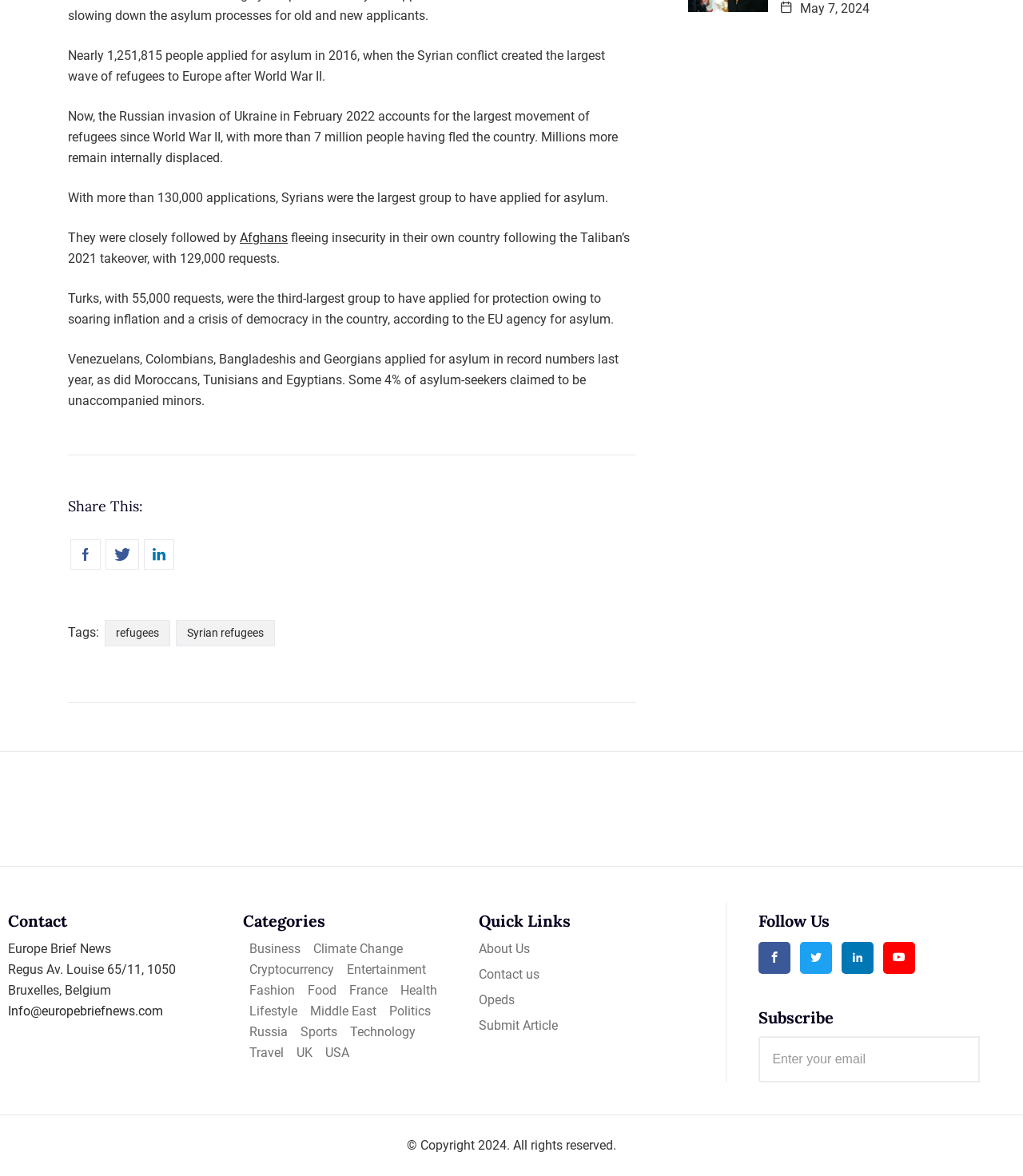Determine the bounding box coordinates of the element's region needed to click to follow the instruction: "Subscribe to the newsletter". Provide these coordinates as four float numbers between 0 and 1, formatted as [left, top, right, bottom].

[0.742, 0.881, 0.958, 0.92]